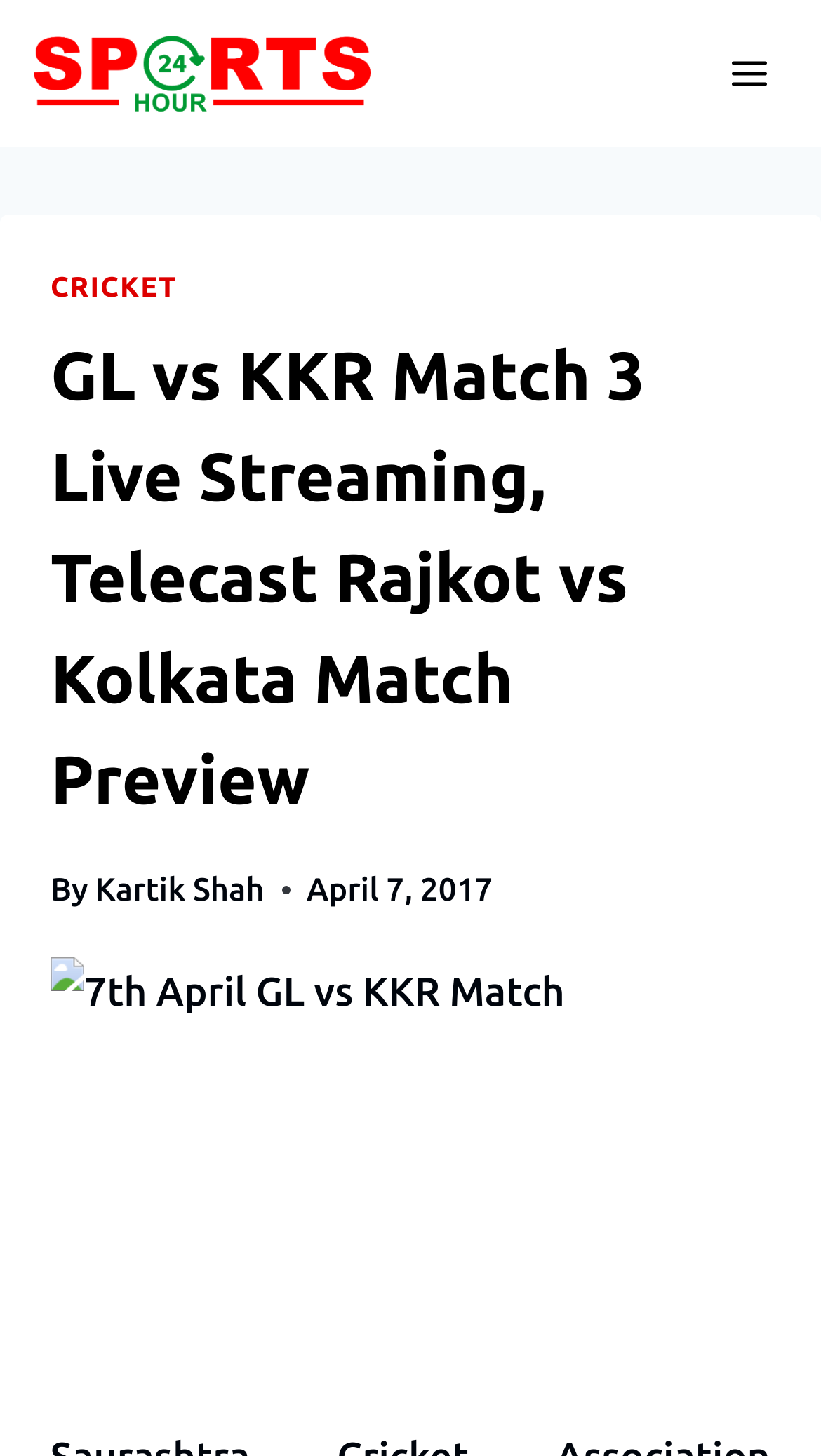Bounding box coordinates must be specified in the format (top-left x, top-left y, bottom-right x, bottom-right y). All values should be floating point numbers between 0 and 1. What are the bounding box coordinates of the UI element described as: Kartik Shah

[0.116, 0.599, 0.322, 0.623]